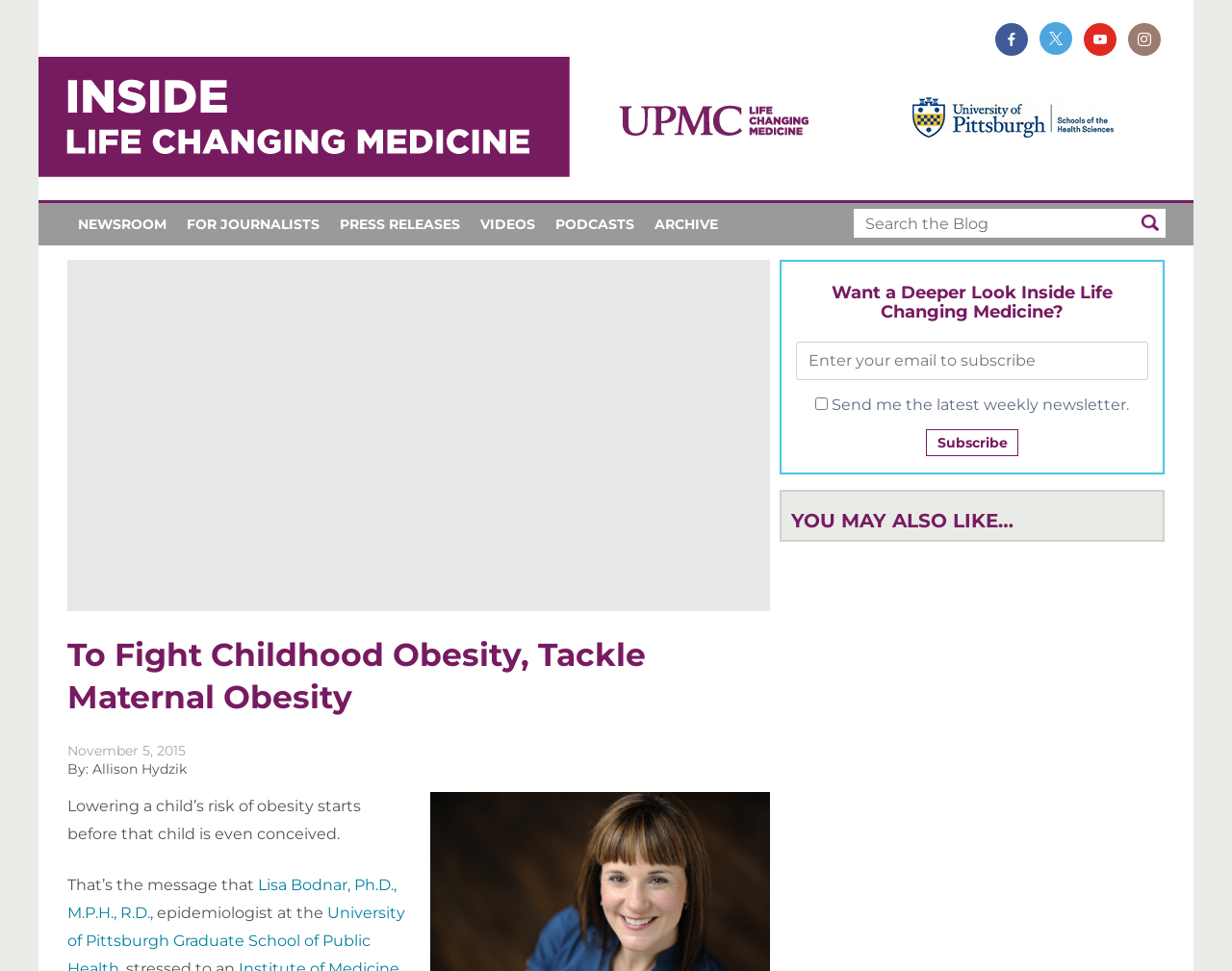What is the date of the article?
Your answer should be a single word or phrase derived from the screenshot.

November 5, 2015